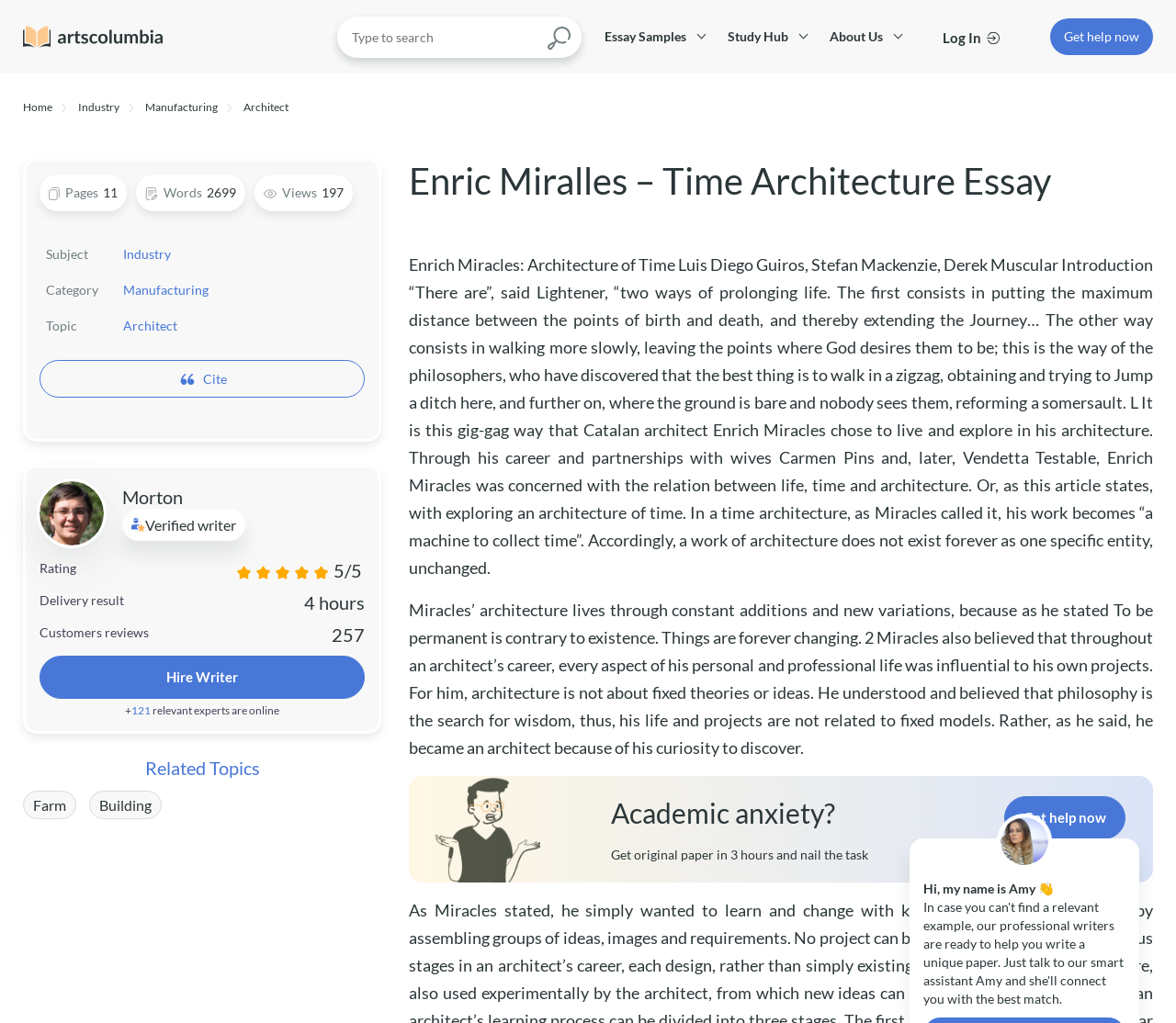Please identify the bounding box coordinates of the clickable element to fulfill the following instruction: "Hire a writer". The coordinates should be four float numbers between 0 and 1, i.e., [left, top, right, bottom].

[0.141, 0.654, 0.202, 0.67]